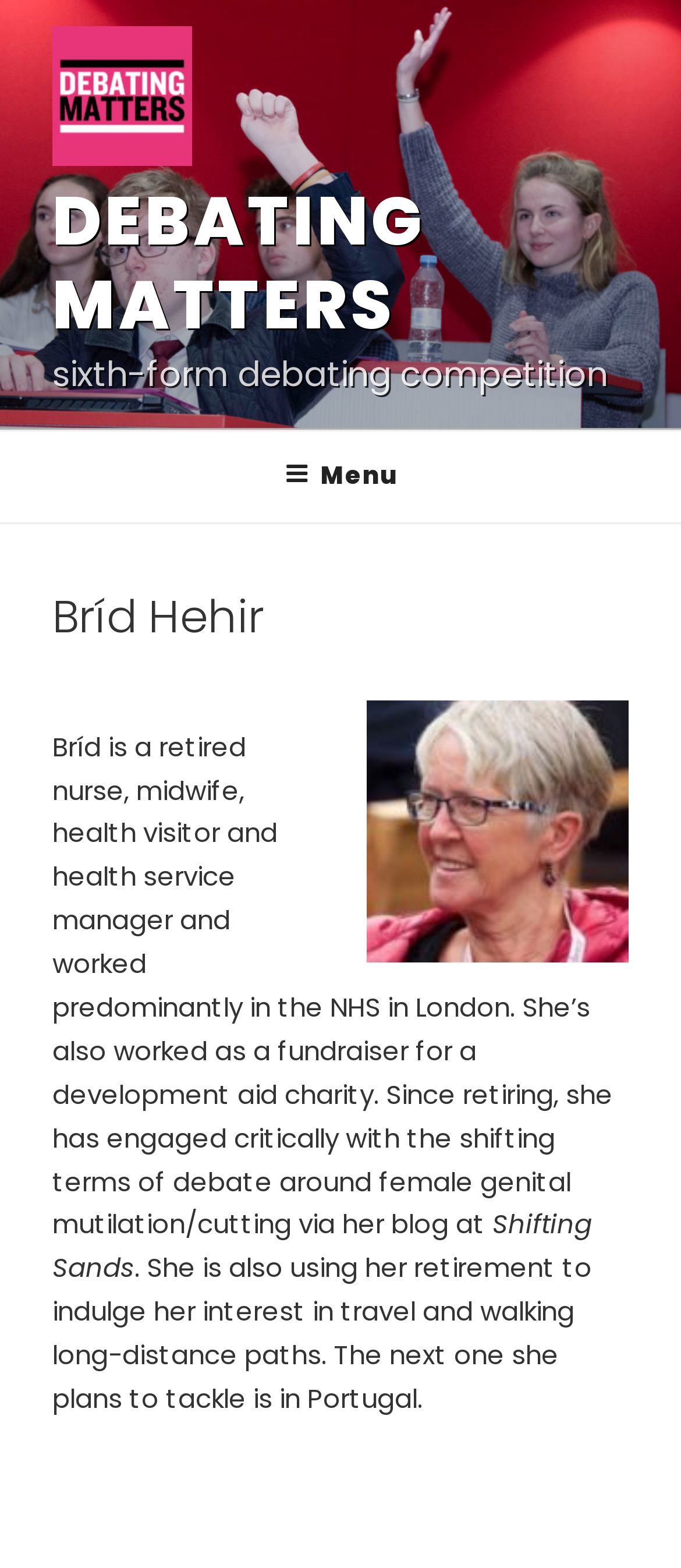Create an elaborate caption that covers all aspects of the webpage.

The webpage is about Bríd Hehir, a retired nurse and health service manager, who is also a blogger and debater. At the top-left corner, there is a link to "Debating Matters" accompanied by an image with the same name. Below this, there is a larger link to "DEBATING MATTERS" and a brief description of a sixth-form debating competition.

The top menu navigation bar is located at the top of the page, spanning the entire width. It contains a button labeled "Menu" that, when expanded, reveals the top menu.

The main content of the page is an article that takes up most of the page's width. It starts with a heading that displays Bríd Hehir's name. Below this, there is a figure, likely an image, that is positioned to the right of the heading.

The article then continues with a block of text that describes Bríd Hehir's background, including her work experience and her blog, "Shifting Sands". The text also mentions her interest in travel and walking long-distance paths, with her next planned trip being in Portugal.

At the very bottom of the page, there is a heading labeled "Post navigation".